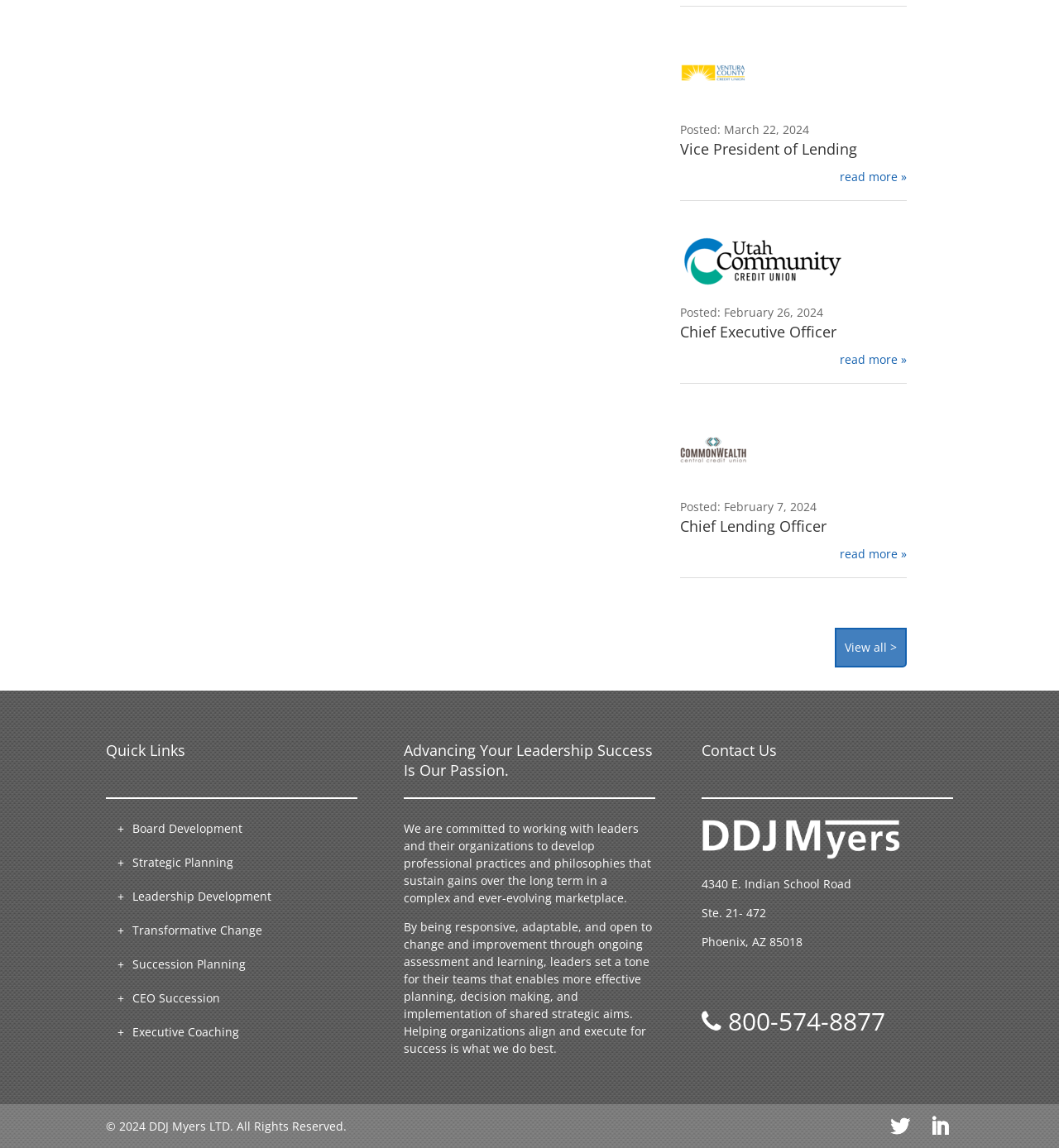Please find the bounding box coordinates of the element that must be clicked to perform the given instruction: "Read more about 'Chief Executive Officer'". The coordinates should be four float numbers from 0 to 1, i.e., [left, top, right, bottom].

[0.793, 0.305, 0.856, 0.322]